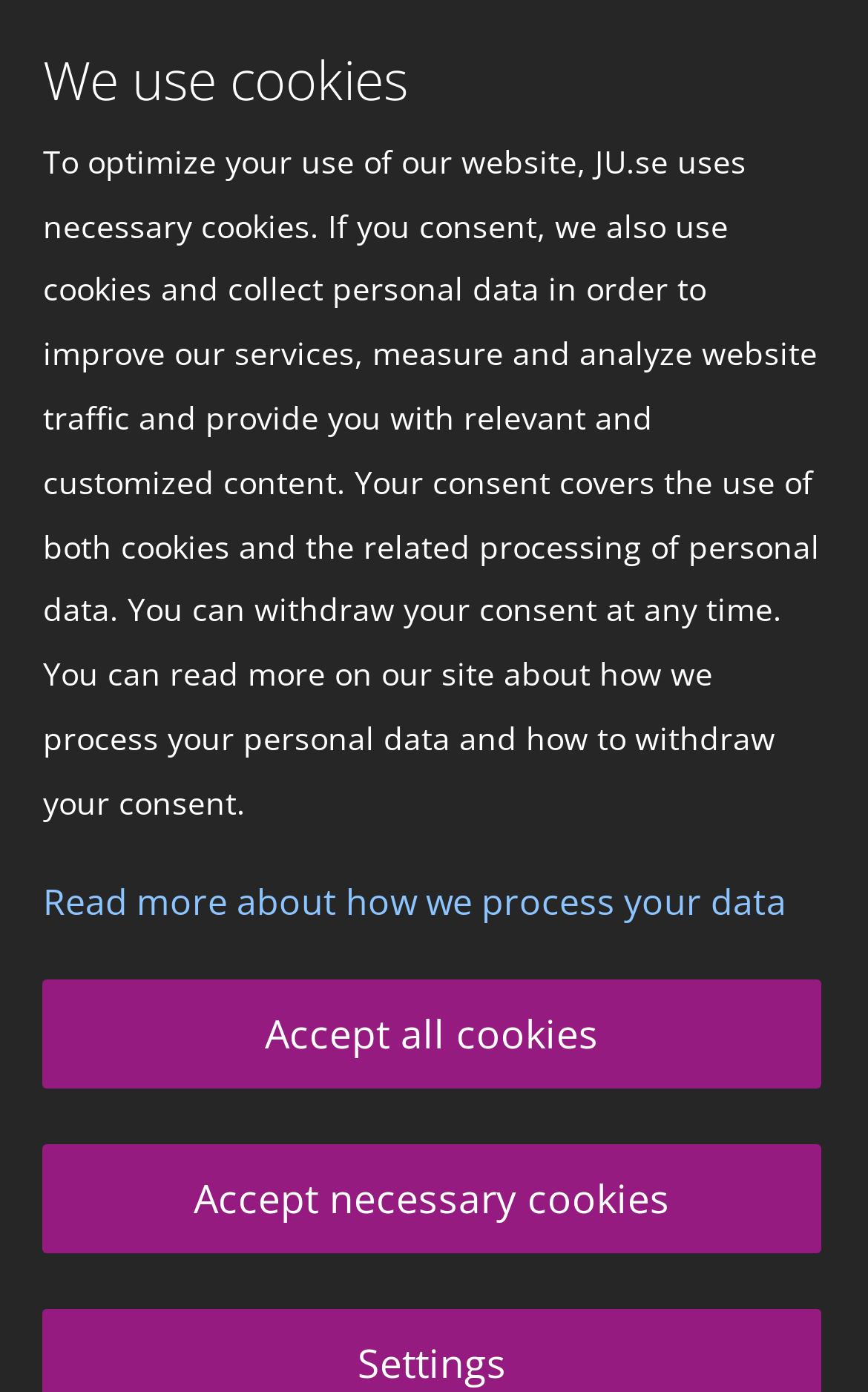Respond with a single word or phrase to the following question: How many links are in the breadcrumbs?

3